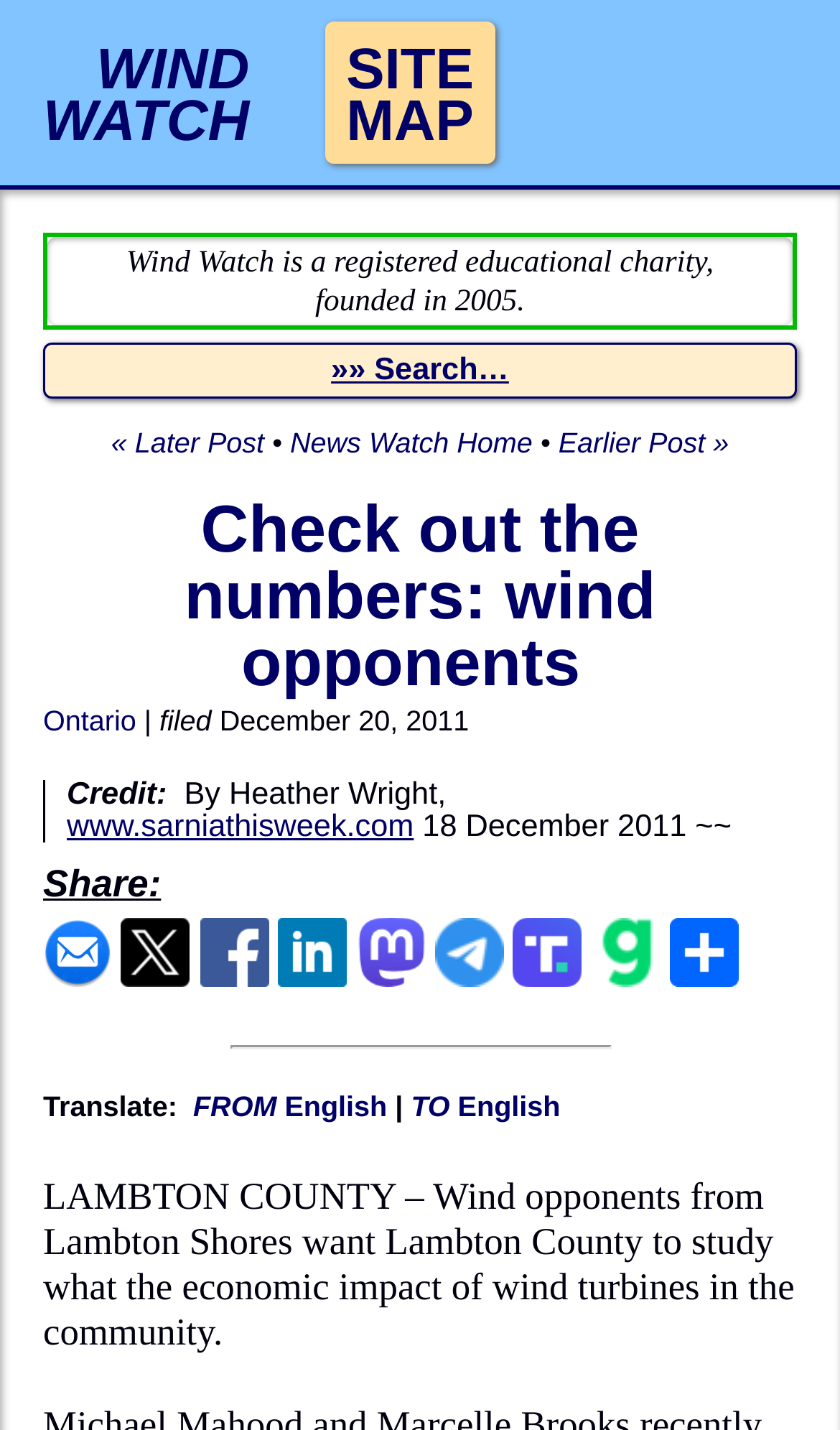Locate the headline of the webpage and generate its content.

Check out the numbers: wind opponents 